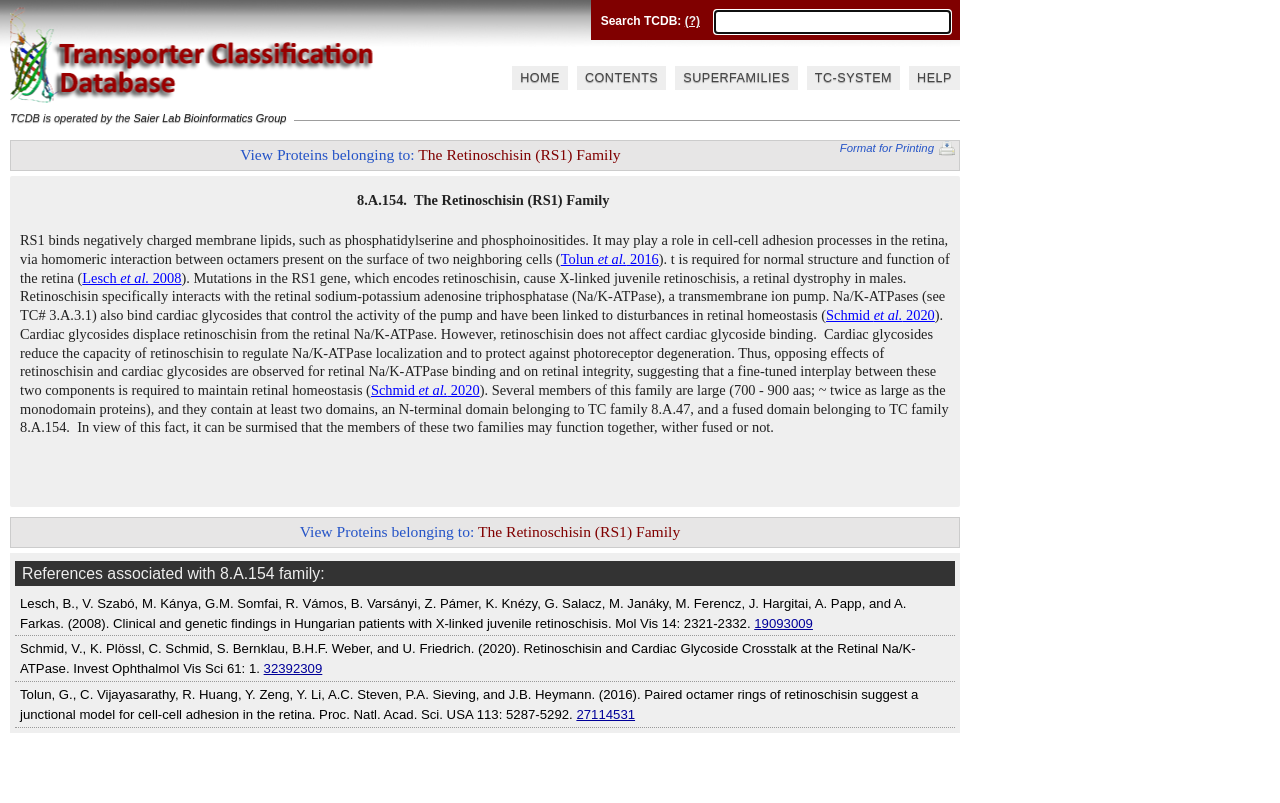Please provide a comprehensive response to the question based on the details in the image: What is the license under which the text of this website is available?

The answer can be found by reading the text at the bottom of the webpage which states 'The text of this website is available for modification and reuse under the terms of the Creative Commons Attribution-Sharealike 3.0 Unported License and the GNU Free Documentation License'.